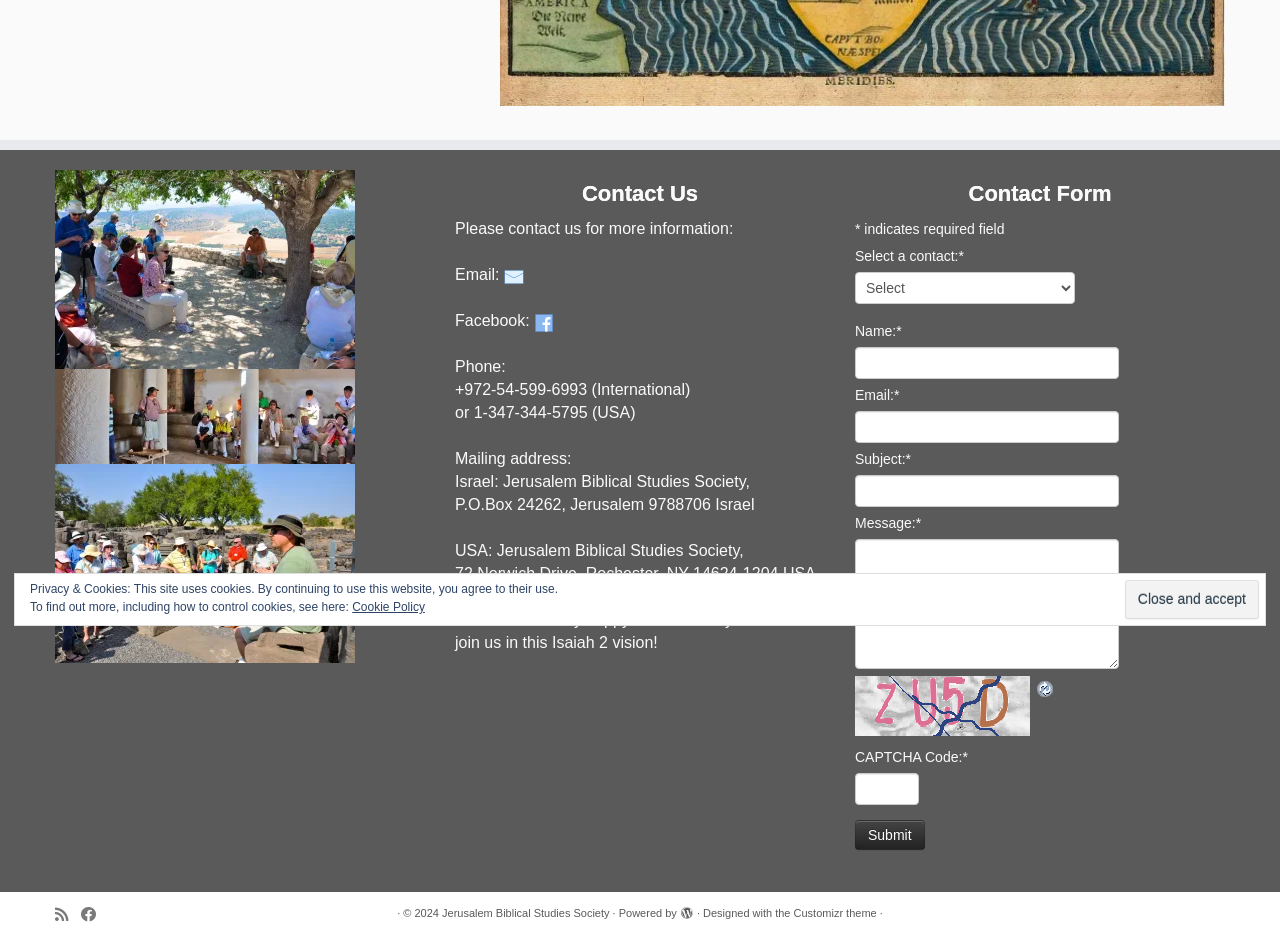Determine the bounding box coordinates for the HTML element mentioned in the following description: "Customizr theme". The coordinates should be a list of four floats ranging from 0 to 1, represented as [left, top, right, bottom].

[0.62, 0.956, 0.685, 0.978]